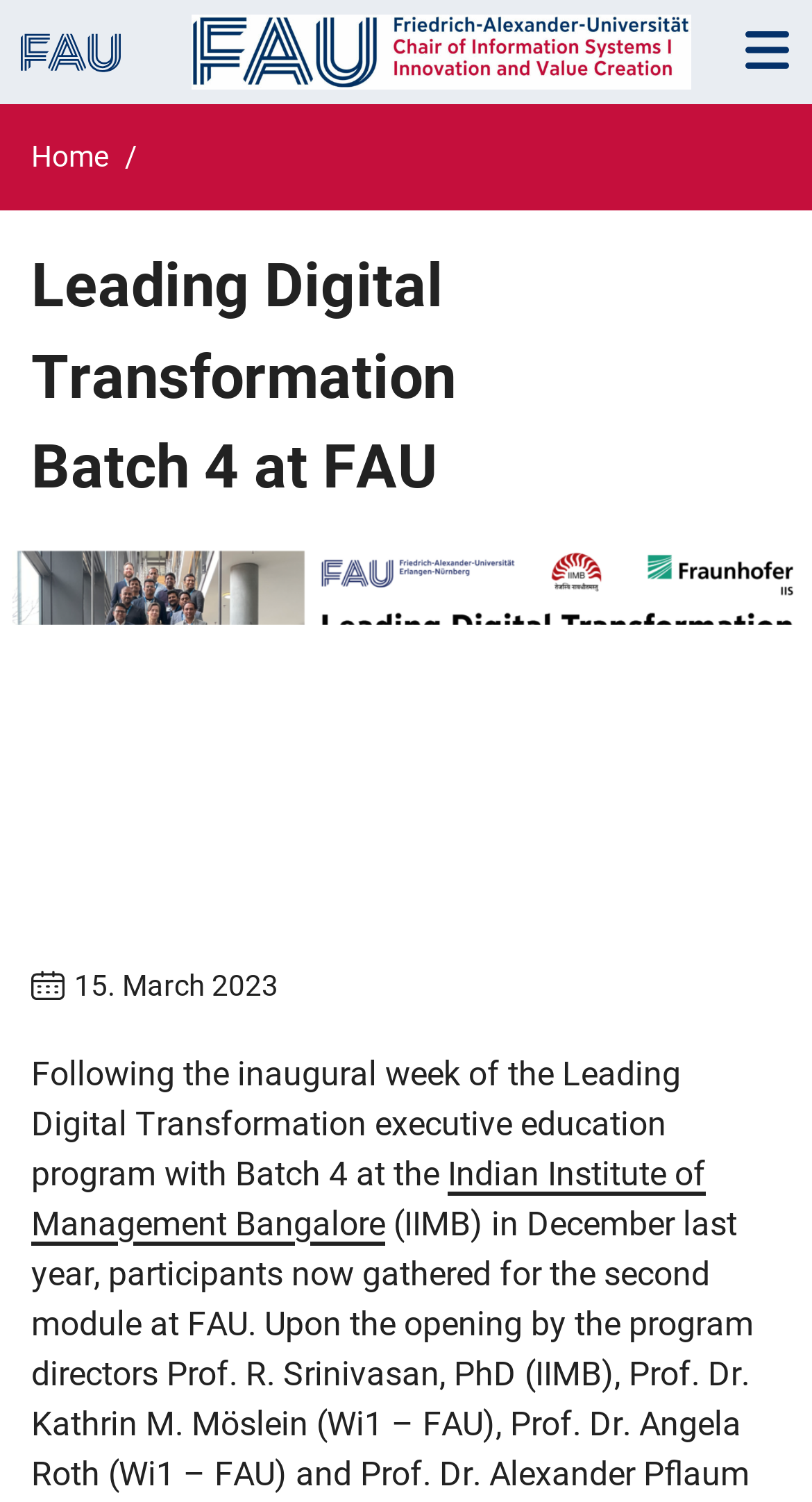Locate and provide the bounding box coordinates for the HTML element that matches this description: "Indian Institute of Management Bangalore".

[0.038, 0.768, 0.869, 0.827]